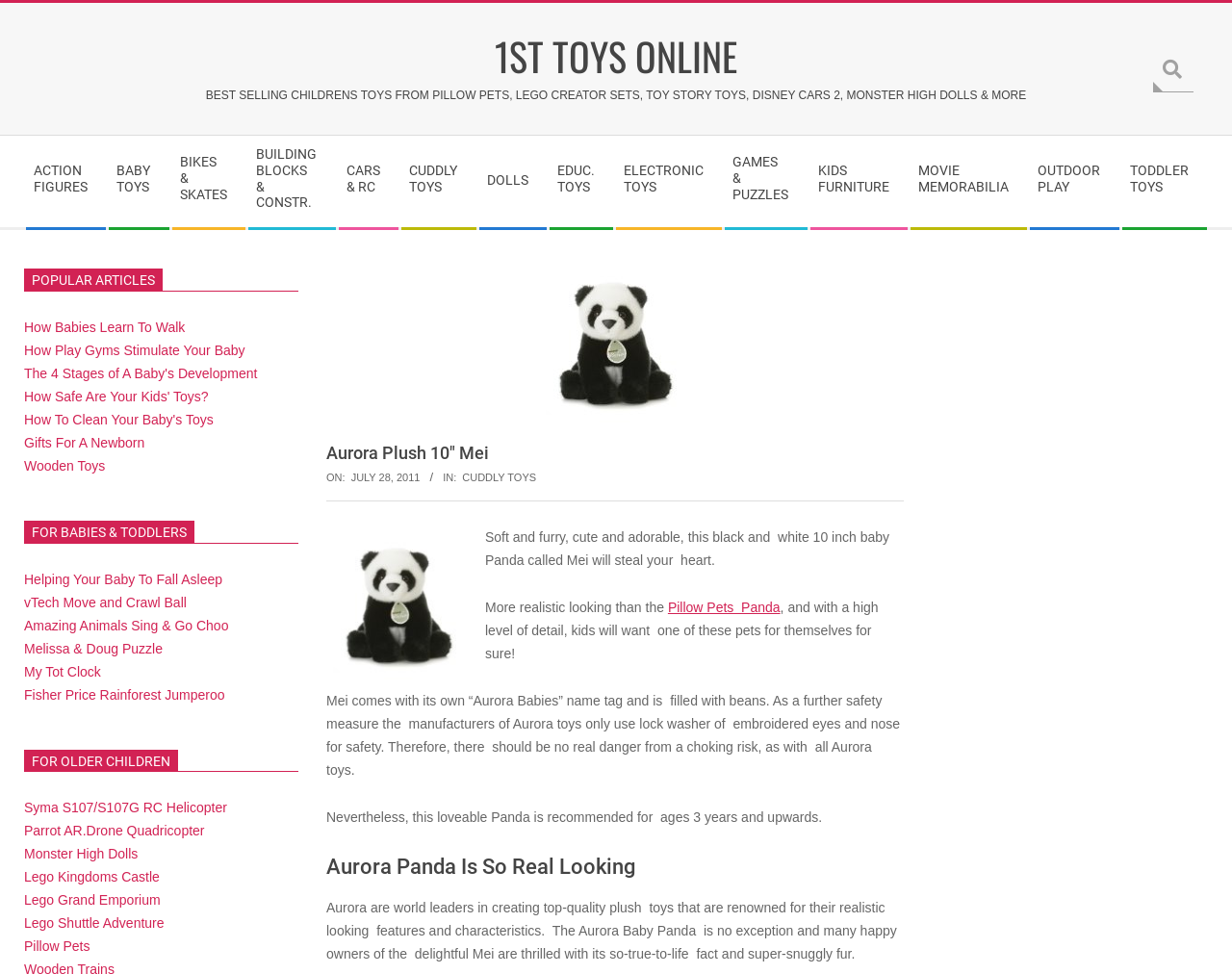Provide a single word or phrase to answer the given question: 
What is the name of the baby panda?

Mei